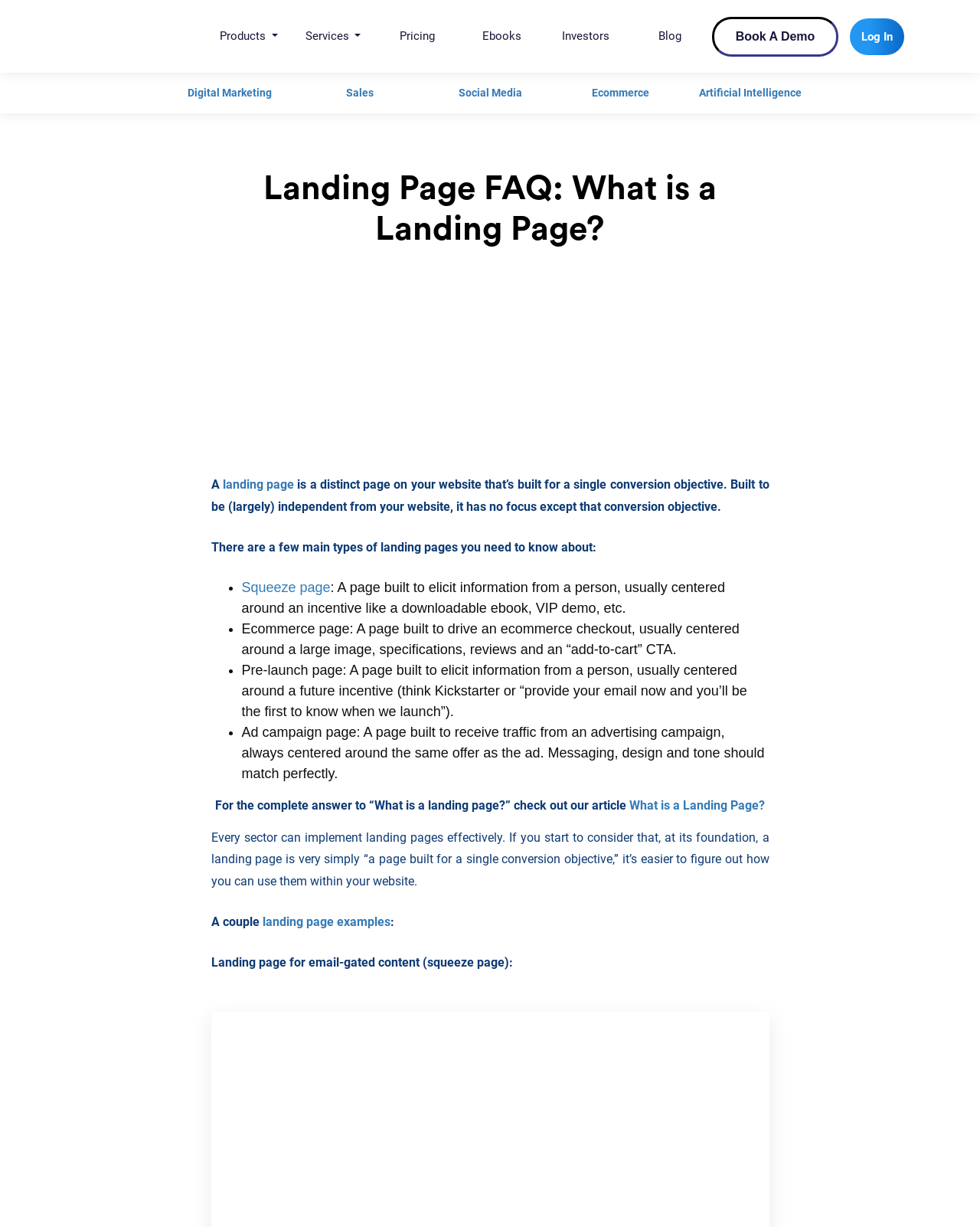Specify the bounding box coordinates for the region that must be clicked to perform the given instruction: "Learn about 'Ecommerce page'".

[0.246, 0.506, 0.755, 0.535]